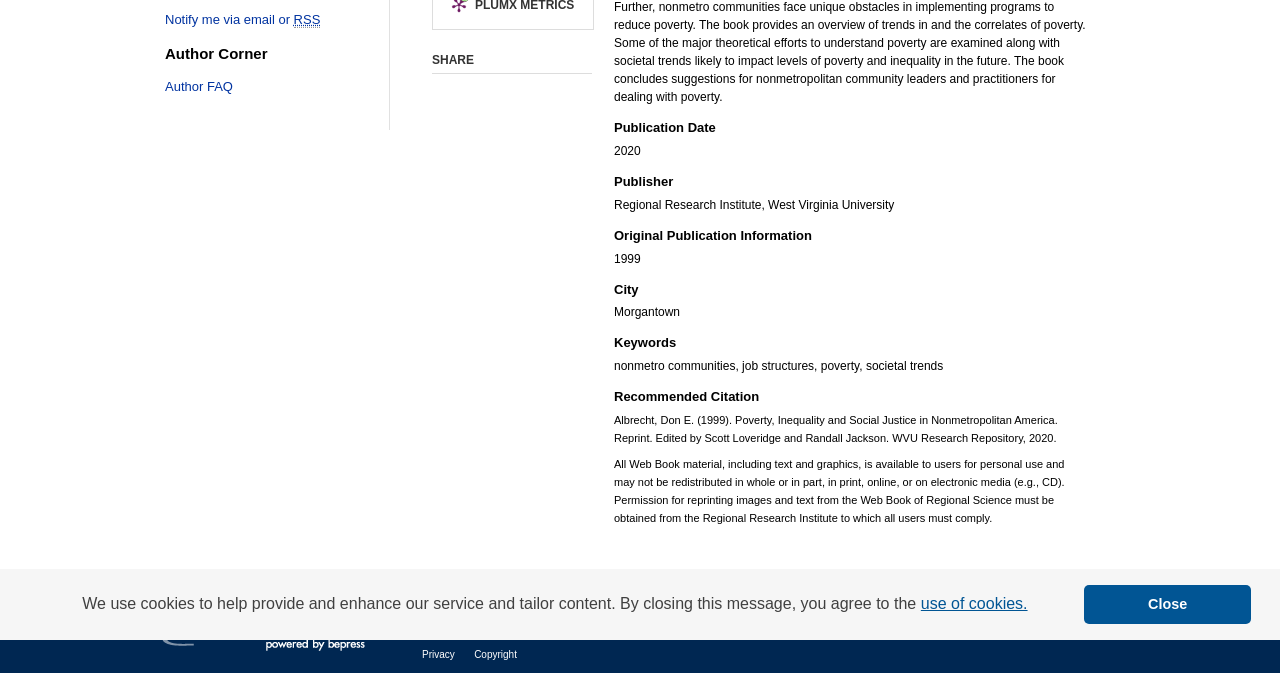Can you find the bounding box coordinates for the UI element given this description: "use of cookies."? Provide the coordinates as four float numbers between 0 and 1: [left, top, right, bottom].

[0.717, 0.875, 0.805, 0.92]